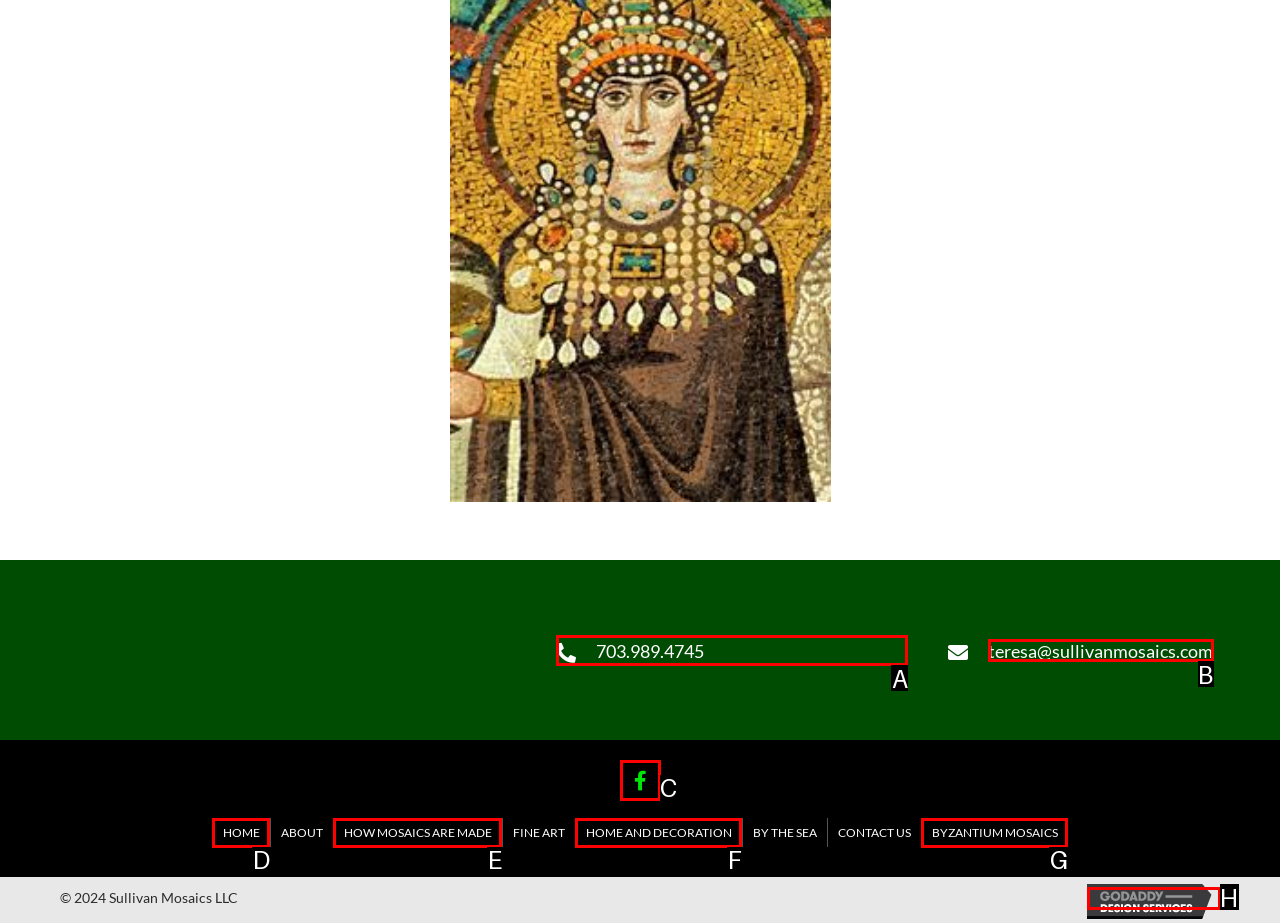From the given options, indicate the letter that corresponds to the action needed to complete this task: contact us through email. Respond with only the letter.

B